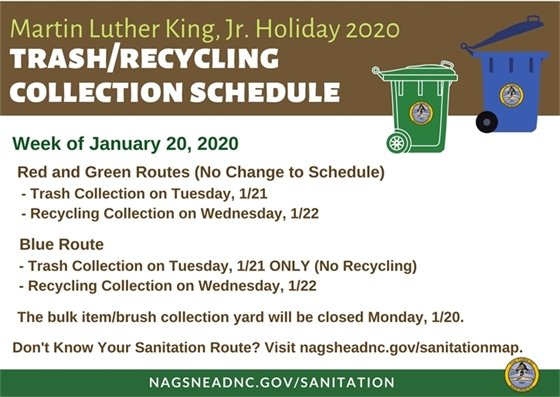What day is trash collection for the blue route?
From the details in the image, answer the question comprehensively.

According to the image, the blue route has a special schedule, and trash collection for this route is on Tuesday, January 21, without recycling.